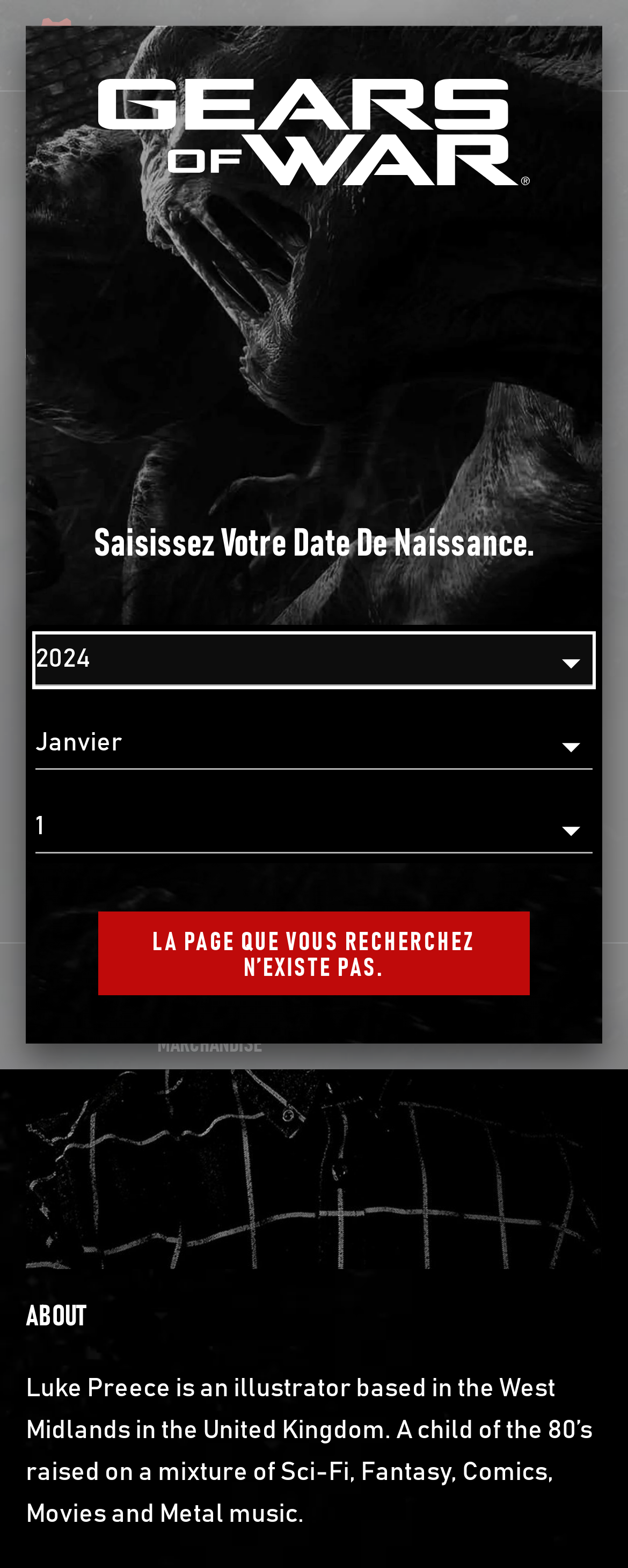Determine the bounding box coordinates for the area that needs to be clicked to fulfill this task: "Go to the home page". The coordinates must be given as four float numbers between 0 and 1, i.e., [left, top, right, bottom].

[0.041, 0.011, 0.437, 0.047]